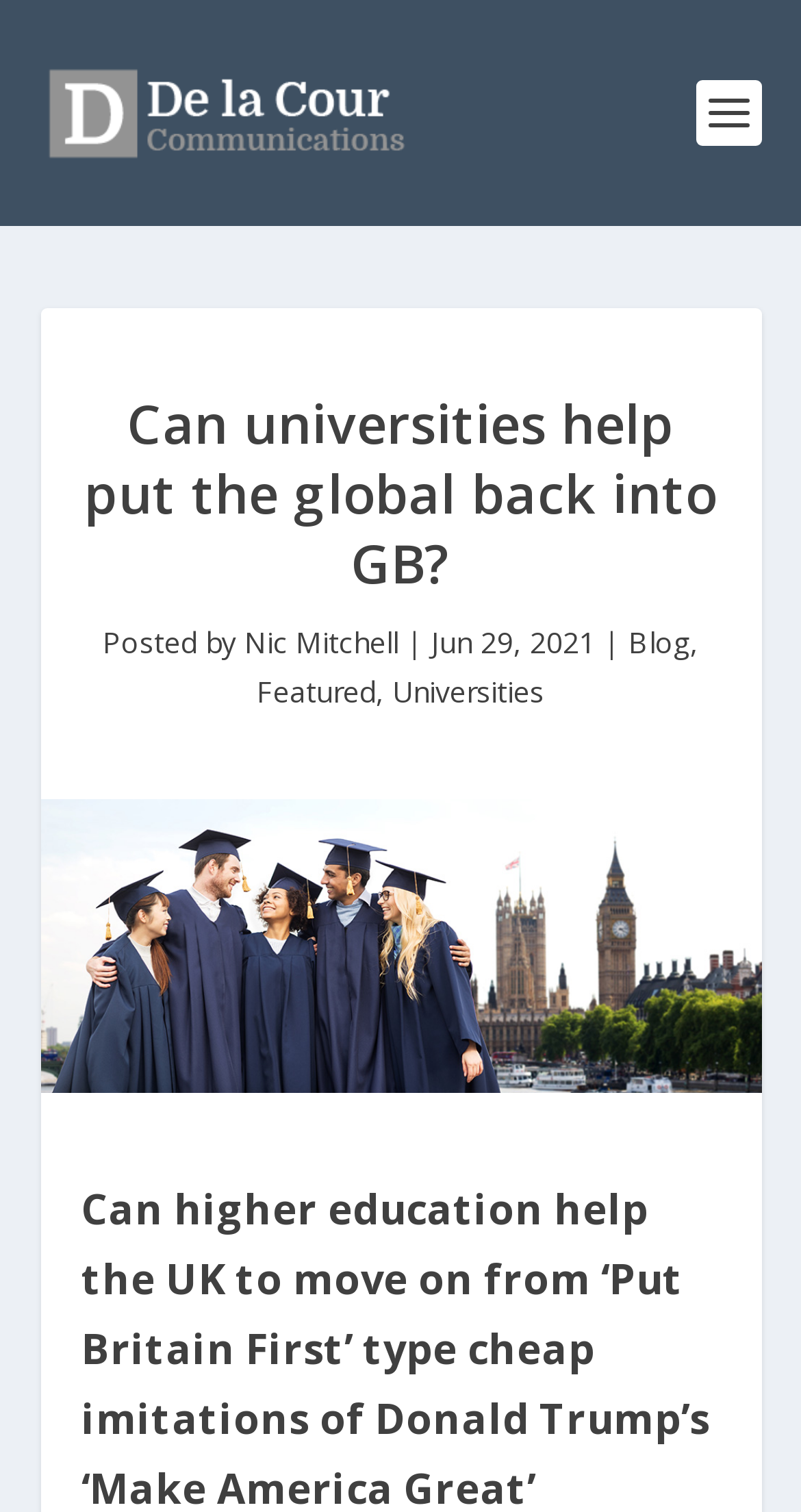Answer the question with a brief word or phrase:
Who is the author of this blog post?

Nic Mitchell